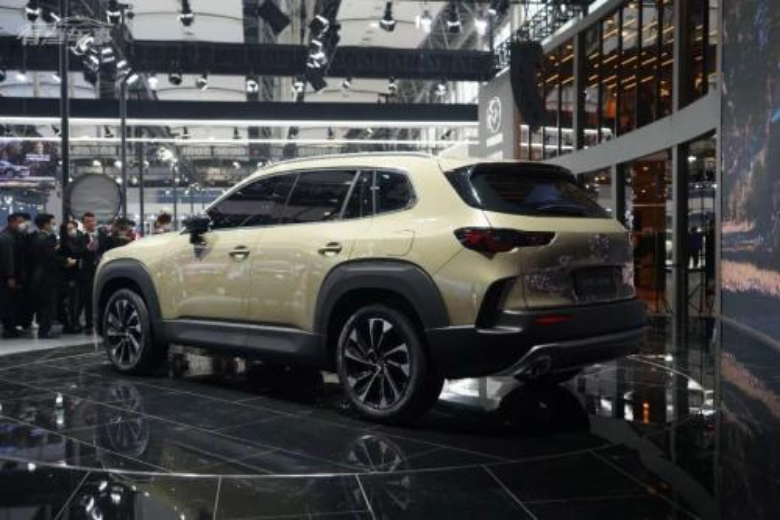What feature of the rear lights sets the SUV apart?
Craft a detailed and extensive response to the question.

According to the caption, the distinctive rear lights display a 3D effect, which sets the SUV apart from traditional models.